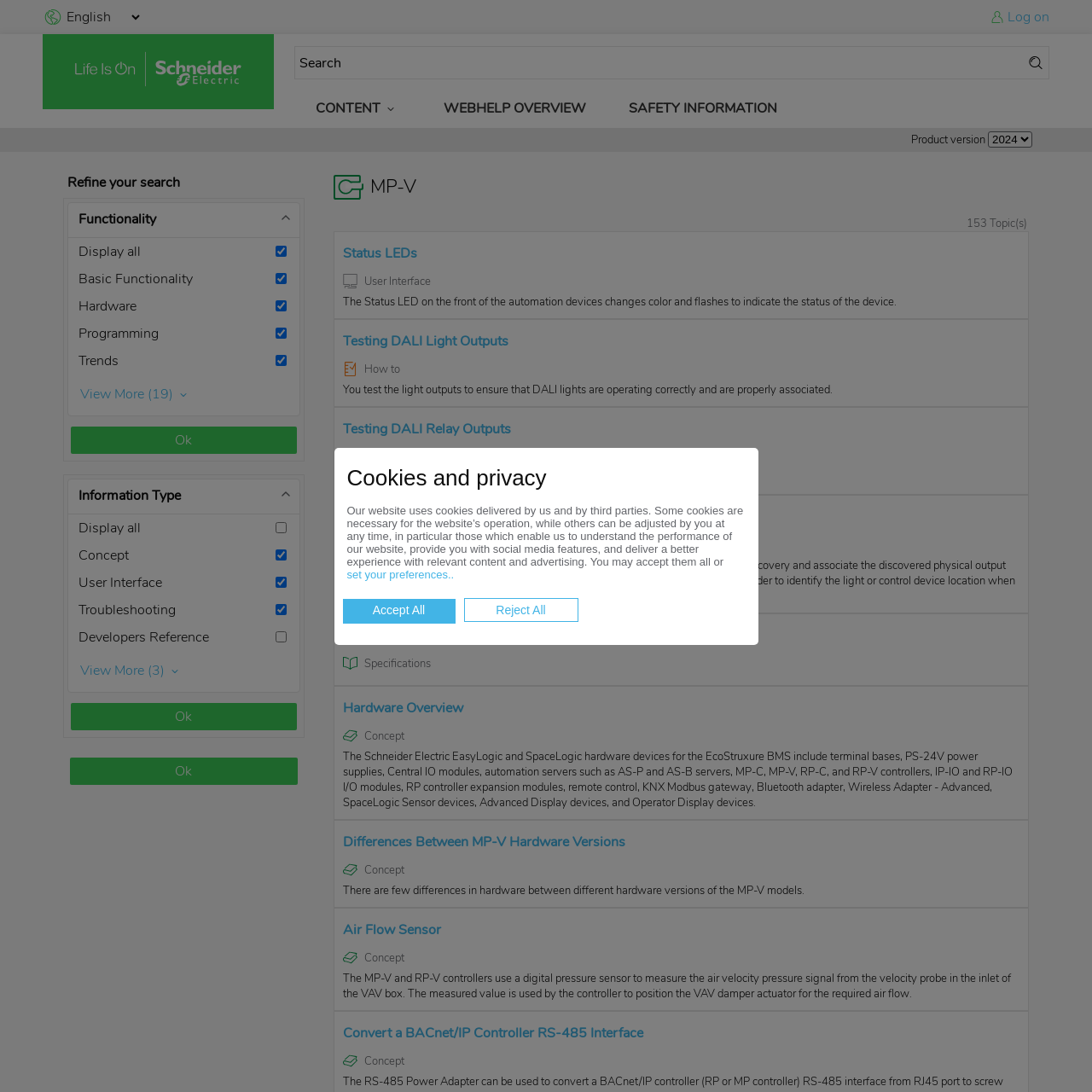What is the product version?
Utilize the image to construct a detailed and well-explained answer.

I looked at the webpage and found a combobox with the label 'Product version', but it does not display a specific version number.